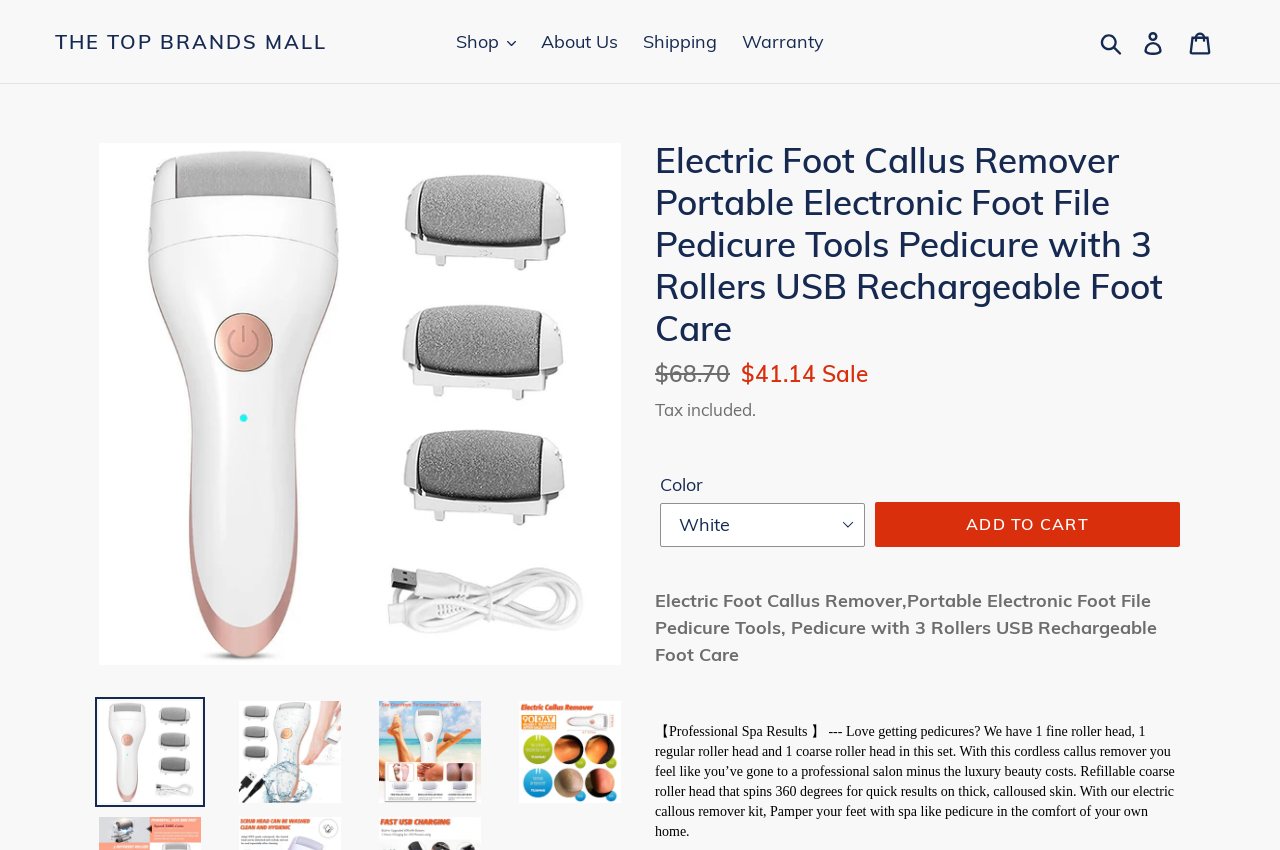Extract the bounding box coordinates for the UI element described as: "The Top Brands Mall".

[0.043, 0.035, 0.255, 0.063]